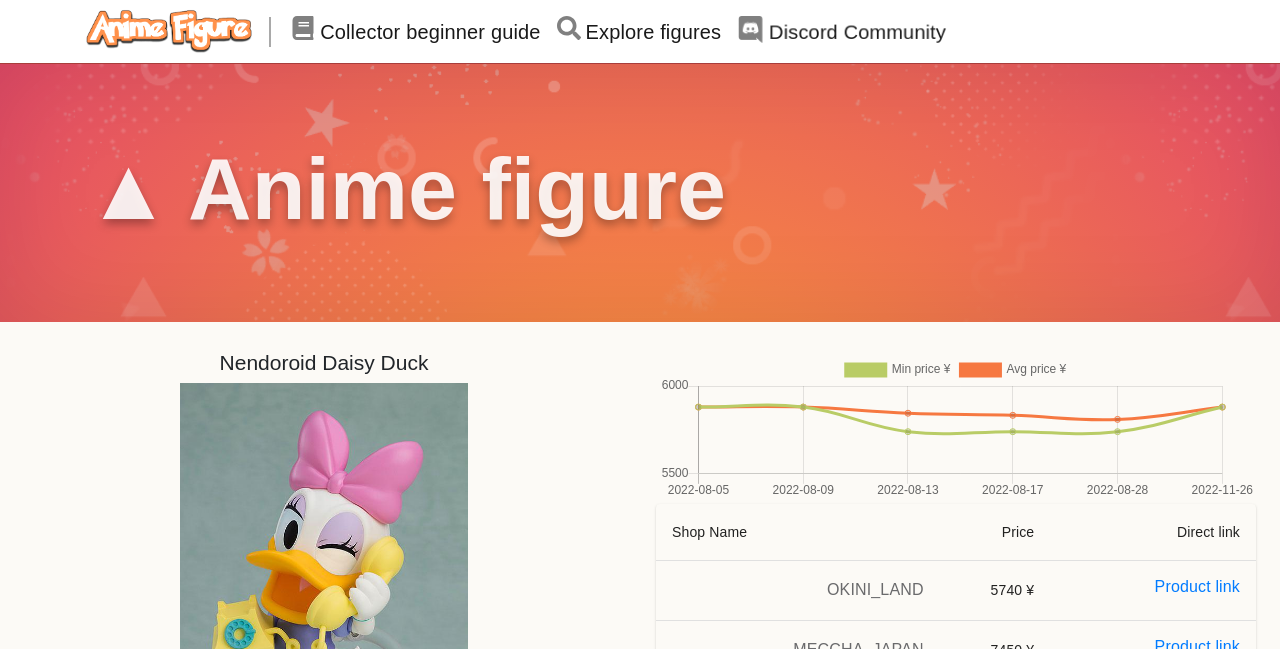Illustrate the webpage with a detailed description.

The webpage is about Nendoroid Daisy Duck, a fictional character from the Disney franchise. At the top left, there is a link with an accompanying image, followed by two more links with images, "Collector beginner guide" and "Explore figures", positioned horizontally. Below these links, there is a "Discord Community" link with an image.

On the left side, there is a large heading "▲Anime figure" spanning almost the entire height of the page. Below this heading, there is a smaller heading "Nendoroid Daisy Duck".

The main content of the page is a table with three columns: "Shop Name", "Price", and "Direct link". The table has two rows, with the first row containing column headers and the second row containing data. The data includes a shop name "OKINI_LAND", a price "5740 ¥", and a direct link "Product link". The direct link is a clickable link with a heading "Product link".

Overall, the webpage appears to be a product page for Nendoroid Daisy Duck, providing information about the character and a table with shopping details.